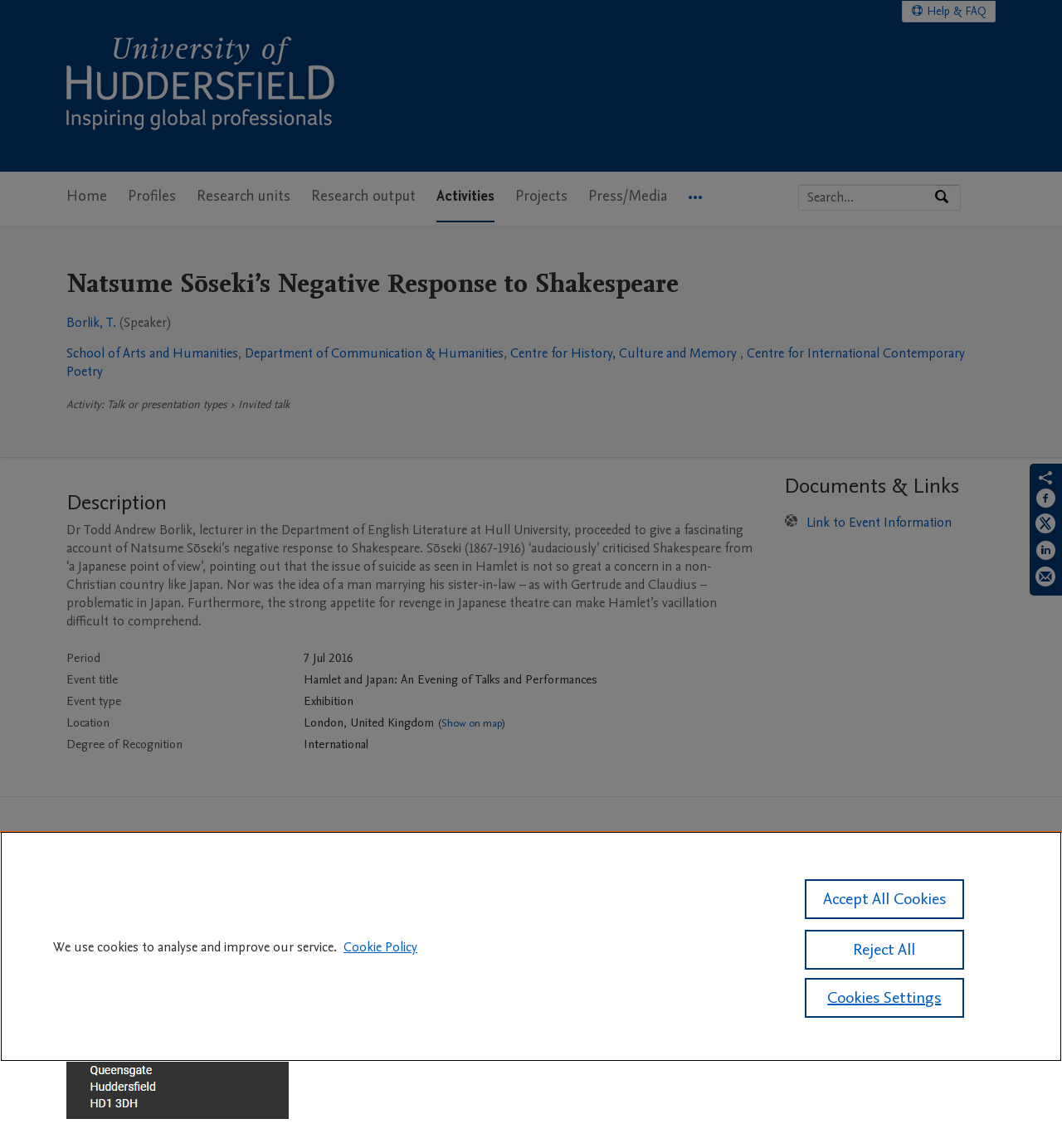Determine the bounding box coordinates of the element's region needed to click to follow the instruction: "View activity details". Provide these coordinates as four float numbers between 0 and 1, formatted as [left, top, right, bottom].

[0.062, 0.4, 0.712, 0.672]